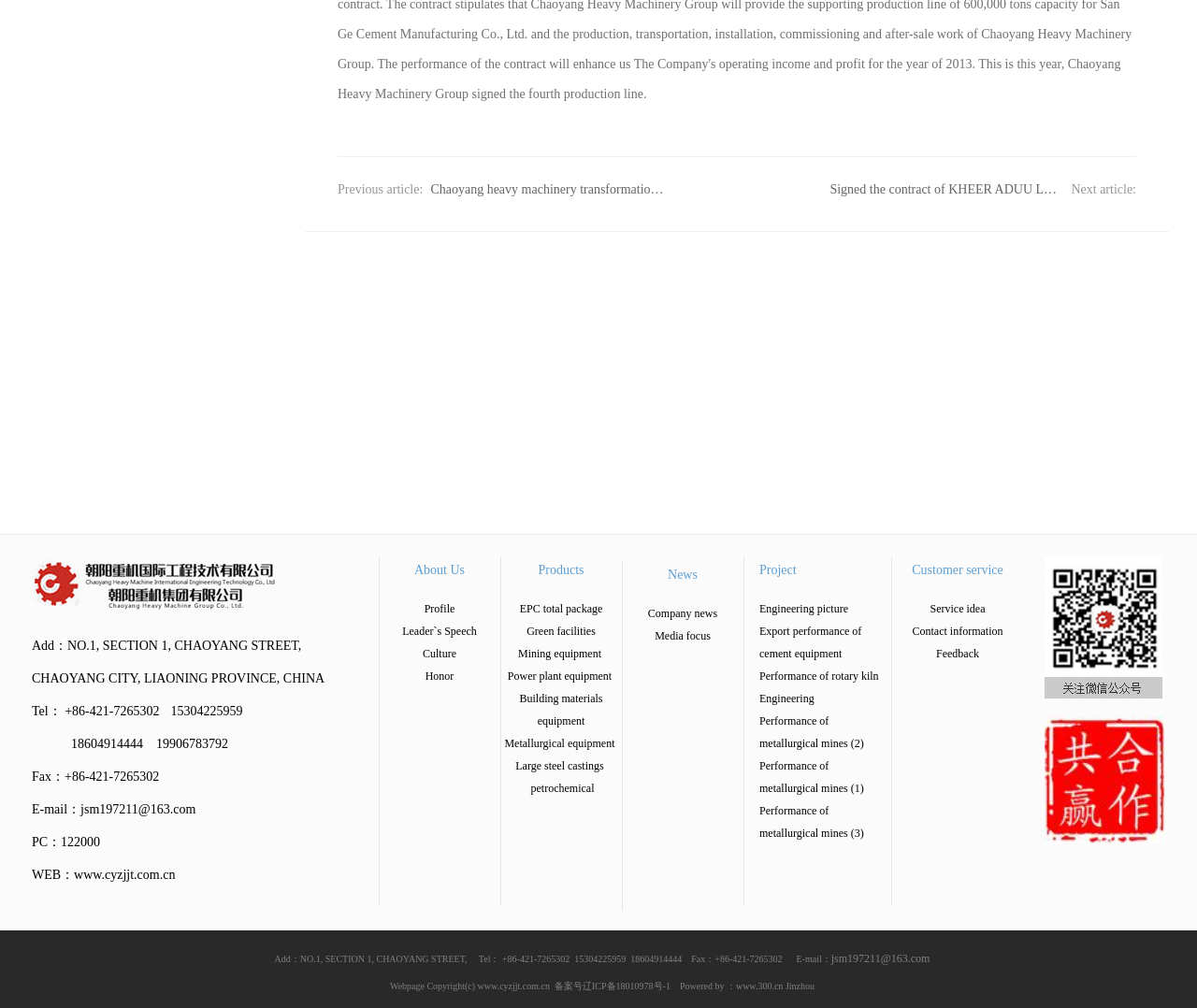Find the bounding box of the UI element described as follows: "Power plant equipment".

[0.424, 0.664, 0.513, 0.677]